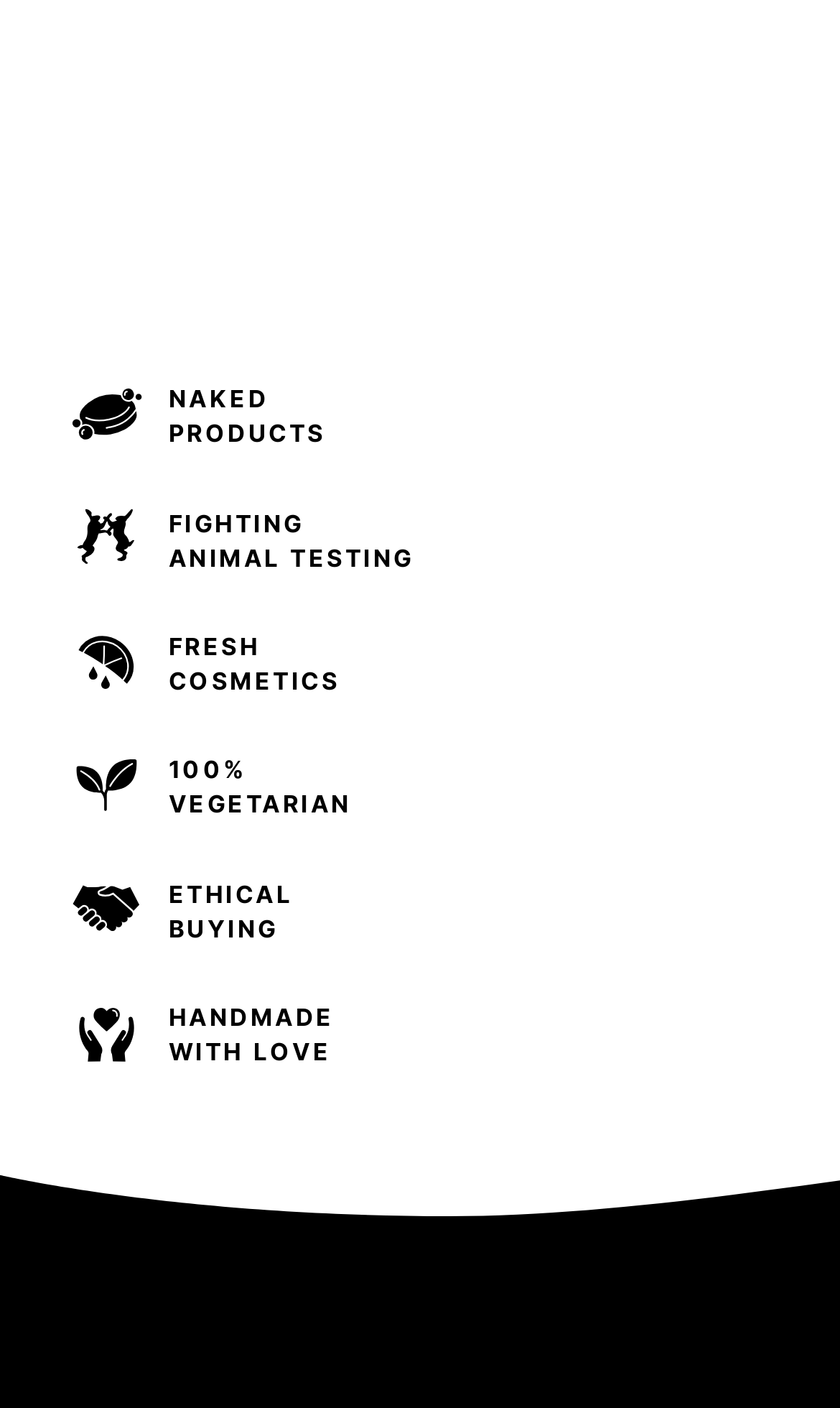Identify the bounding box coordinates for the UI element described as: "Handmade with love".

[0.2, 0.71, 0.398, 0.759]